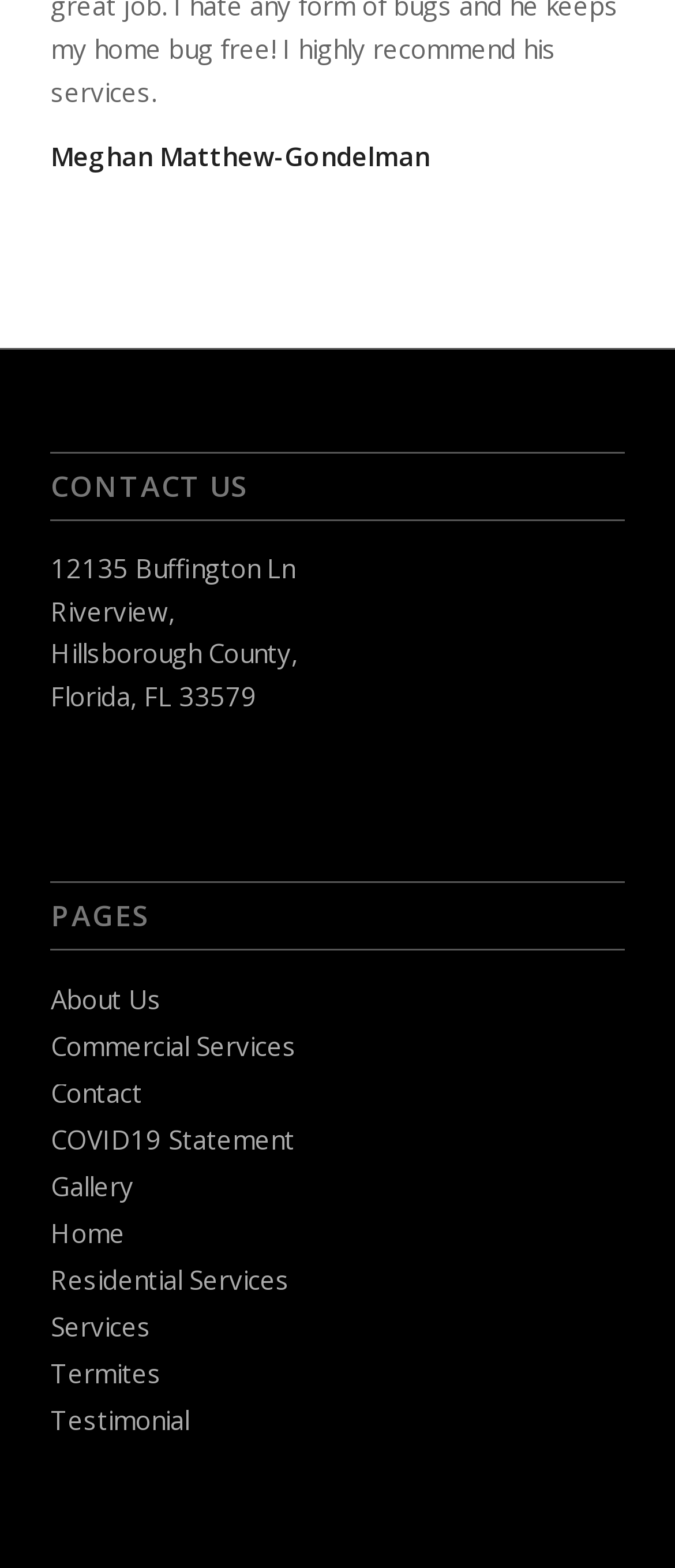Find the bounding box coordinates of the element I should click to carry out the following instruction: "go to About Us page".

[0.075, 0.626, 0.239, 0.648]